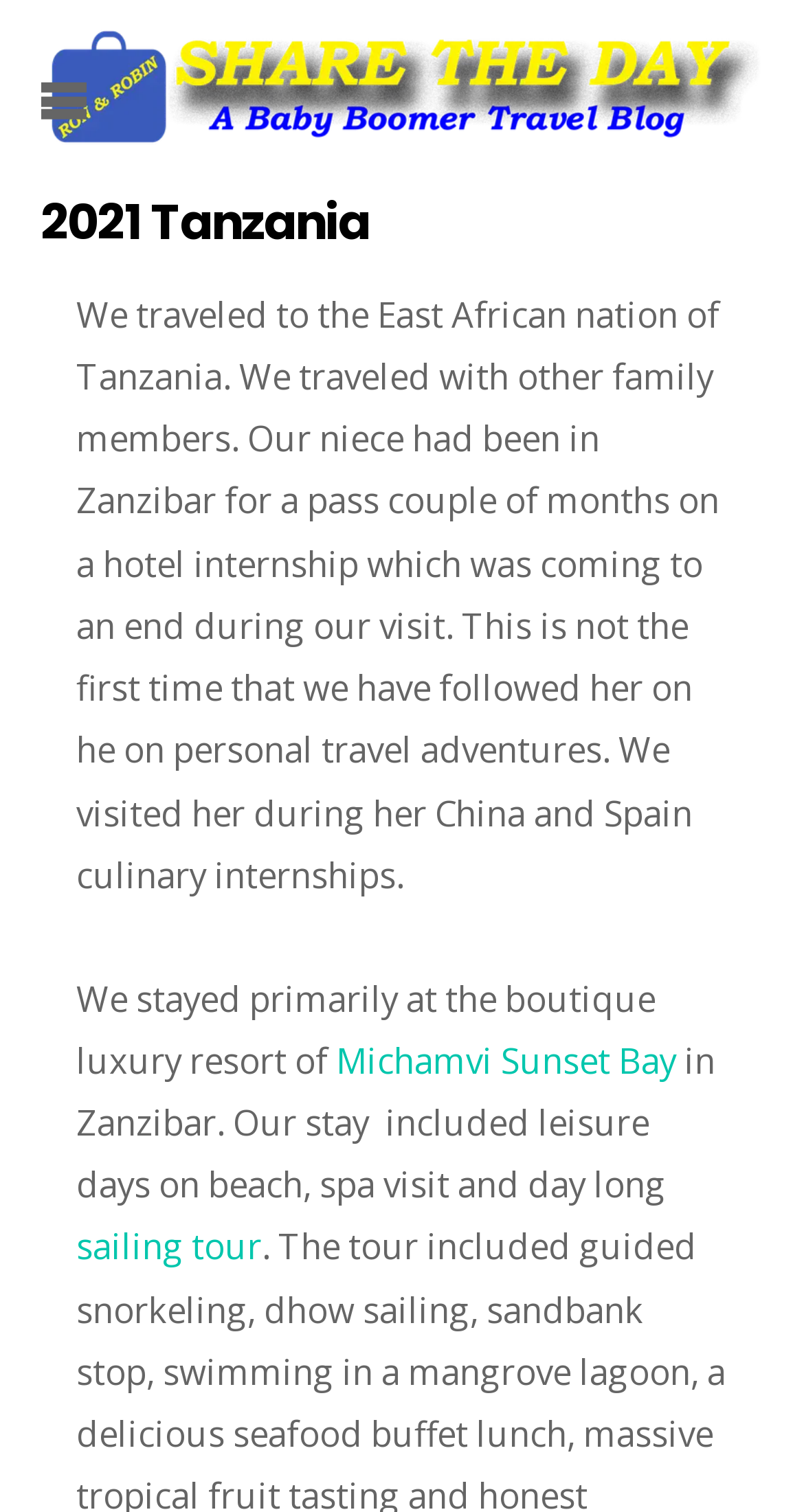What activity did the authors do on their day-long tour?
Look at the screenshot and give a one-word or phrase answer.

Sailing tour